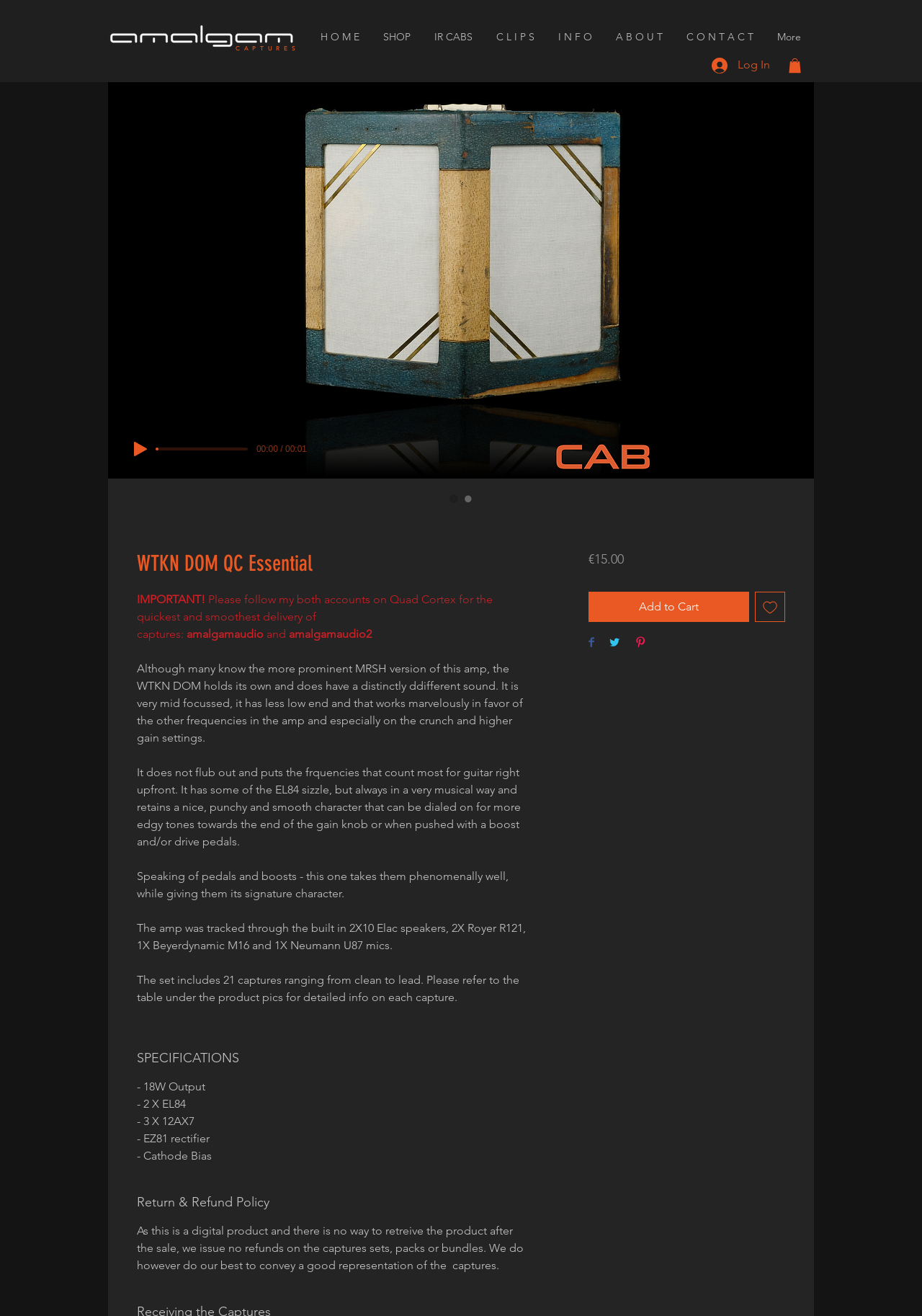What is the type of product being sold?
Based on the screenshot, provide your answer in one word or phrase.

captures sets